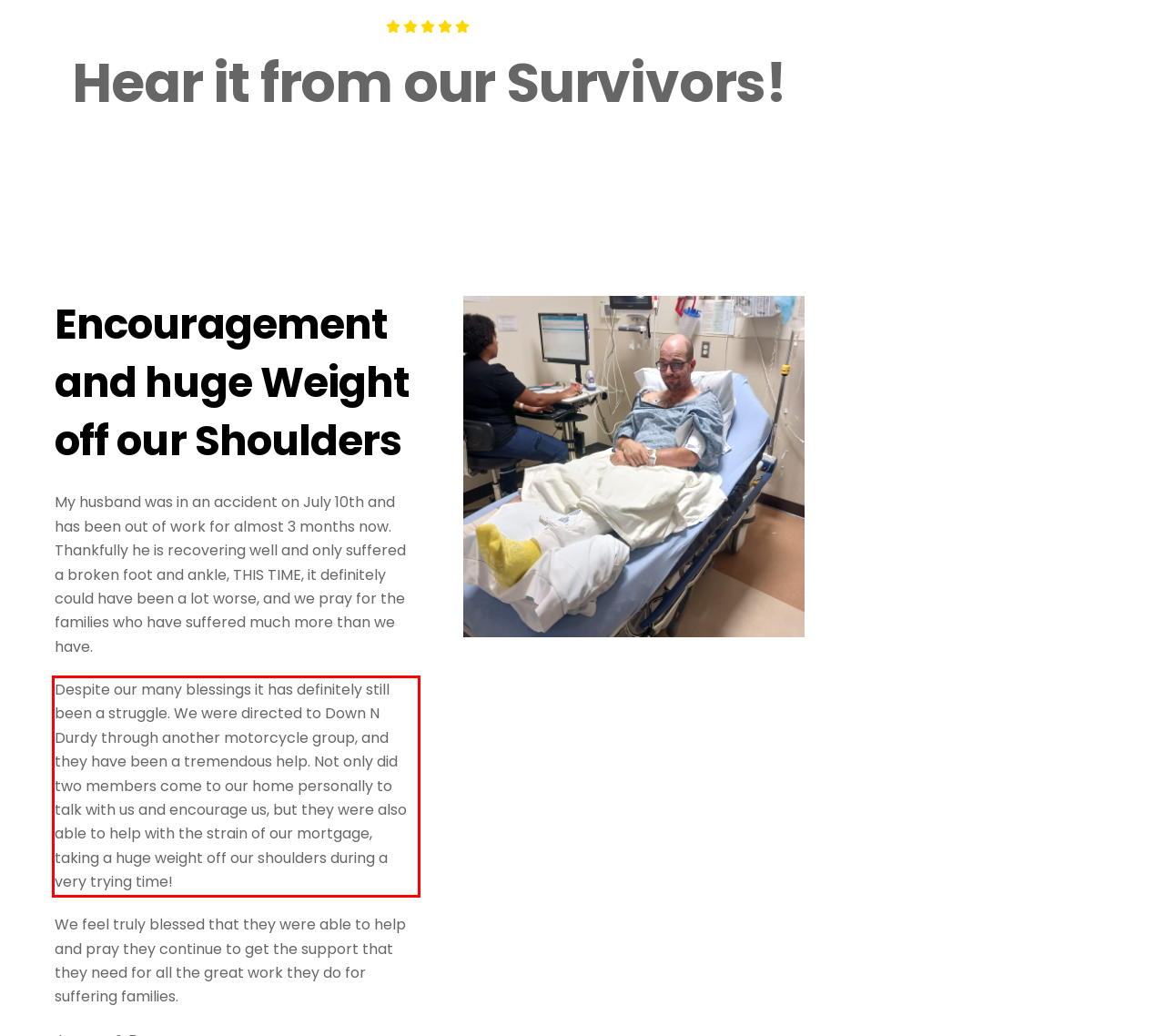Please analyze the screenshot of a webpage and extract the text content within the red bounding box using OCR.

Despite our many blessings it has definitely still been a struggle. We were directed to Down N Durdy through another motorcycle group, and they have been a tremendous help. Not only did two members come to our home personally to talk with us and encourage us, but they were also able to help with the strain of our mortgage, taking a huge weight off our shoulders during a very trying time!